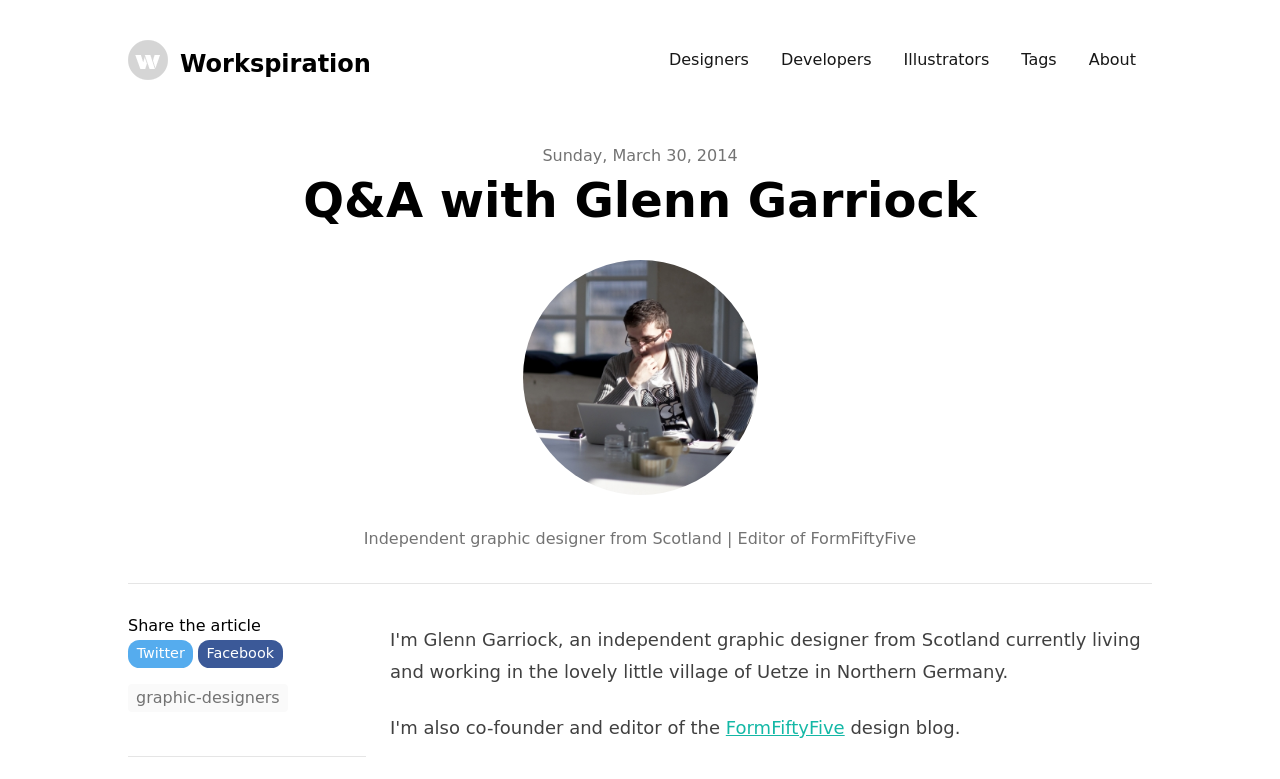Determine the coordinates of the bounding box that should be clicked to complete the instruction: "Learn more about FormFiftyFive". The coordinates should be represented by four float numbers between 0 and 1: [left, top, right, bottom].

[0.567, 0.92, 0.66, 0.947]